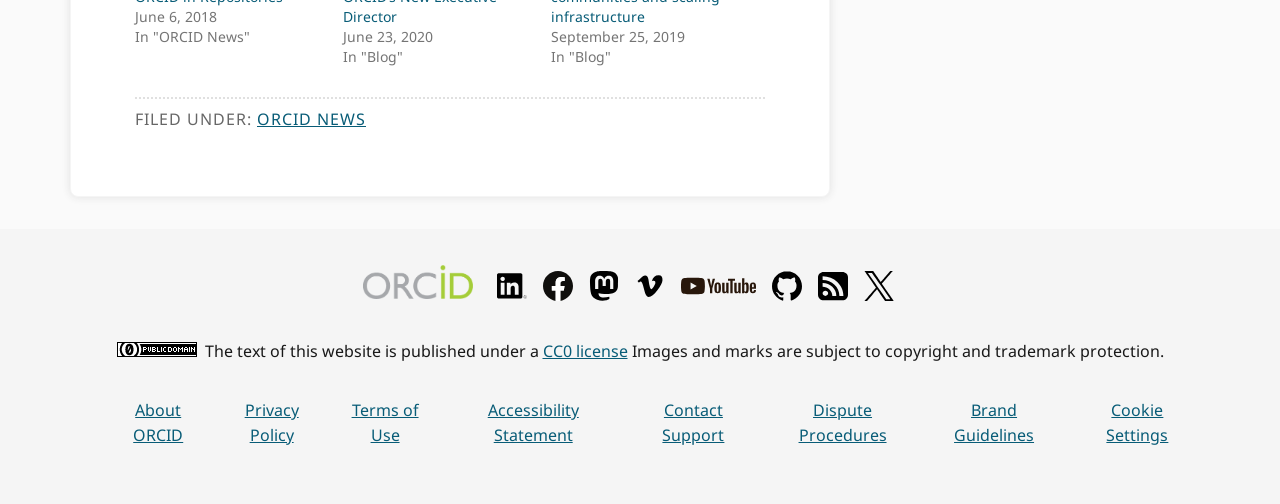Locate the bounding box coordinates of the element I should click to achieve the following instruction: "Click on the 'HOME' link".

None